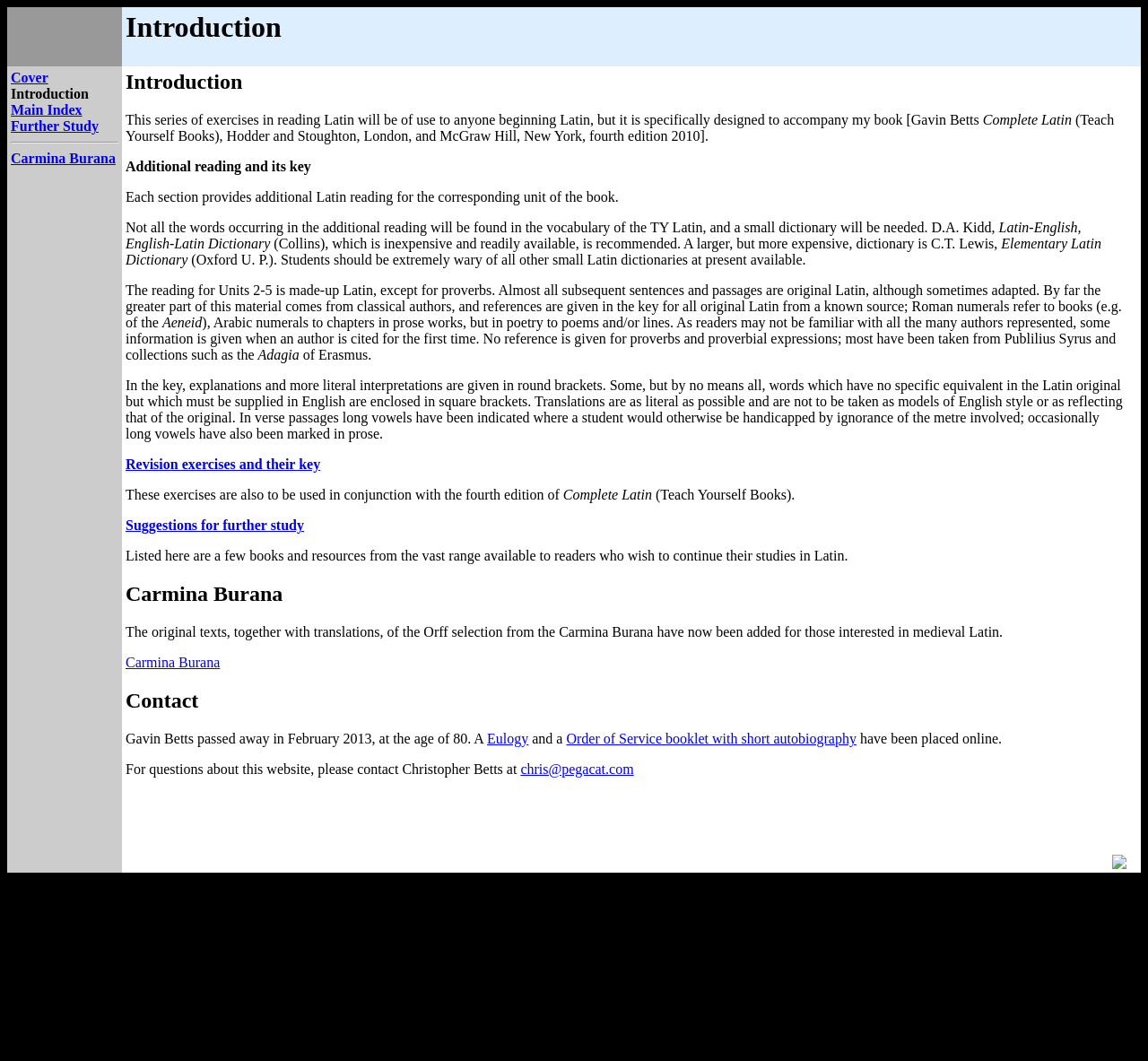Please identify the bounding box coordinates of the region to click in order to complete the task: "Click on 'Cover'". The coordinates must be four float numbers between 0 and 1, specified as [left, top, right, bottom].

[0.009, 0.066, 0.042, 0.081]